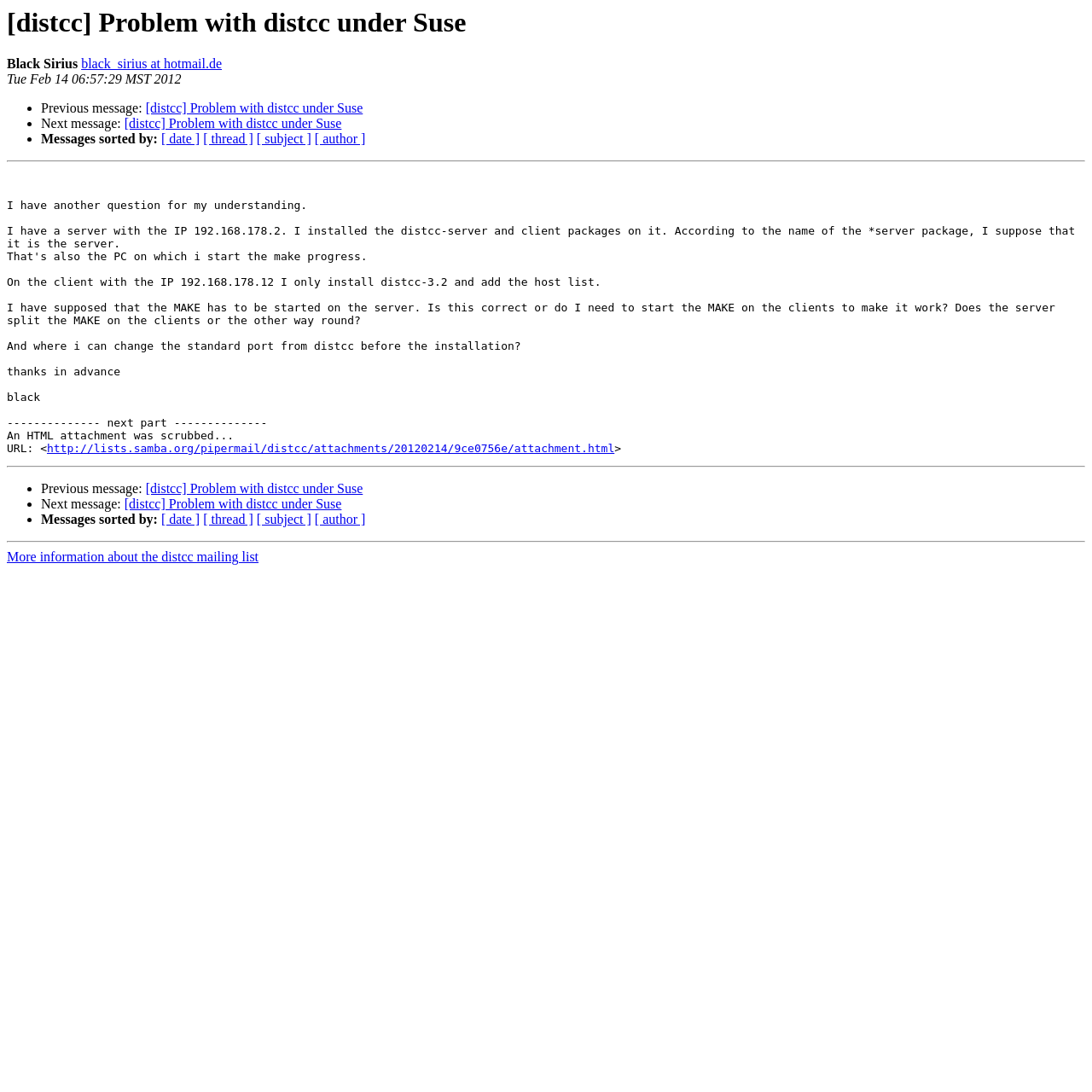What is the URL of the attachment?
Provide a detailed answer to the question, using the image to inform your response.

I found the URL of the attachment by looking at the link element 'http://lists.samba.org/pipermail/distcc/attachments/20120214/9ce0756e/attachment.html' which is located in the middle of the webpage.